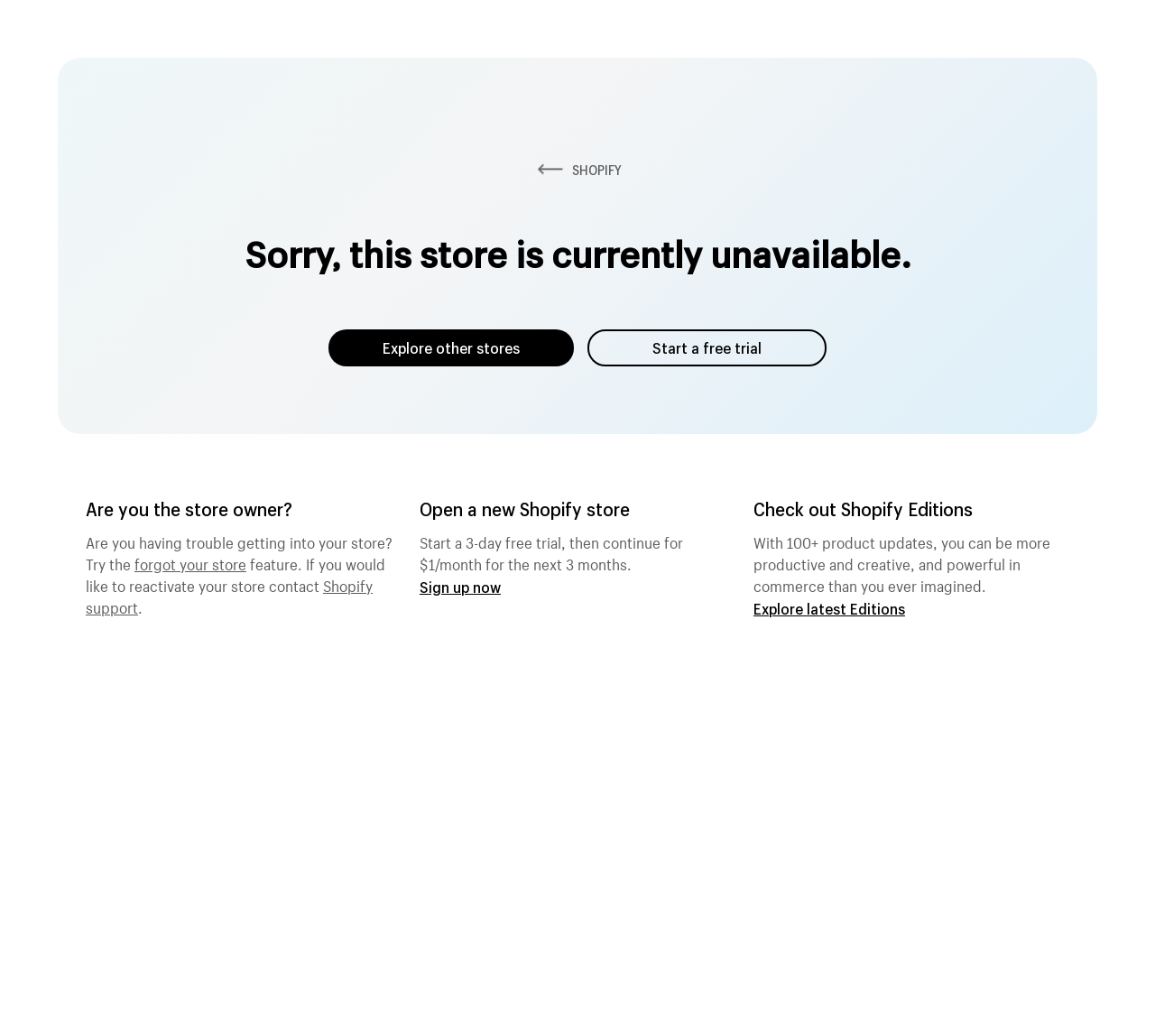Answer briefly with one word or phrase:
What is the alternative for the store owner?

contact Shopify support